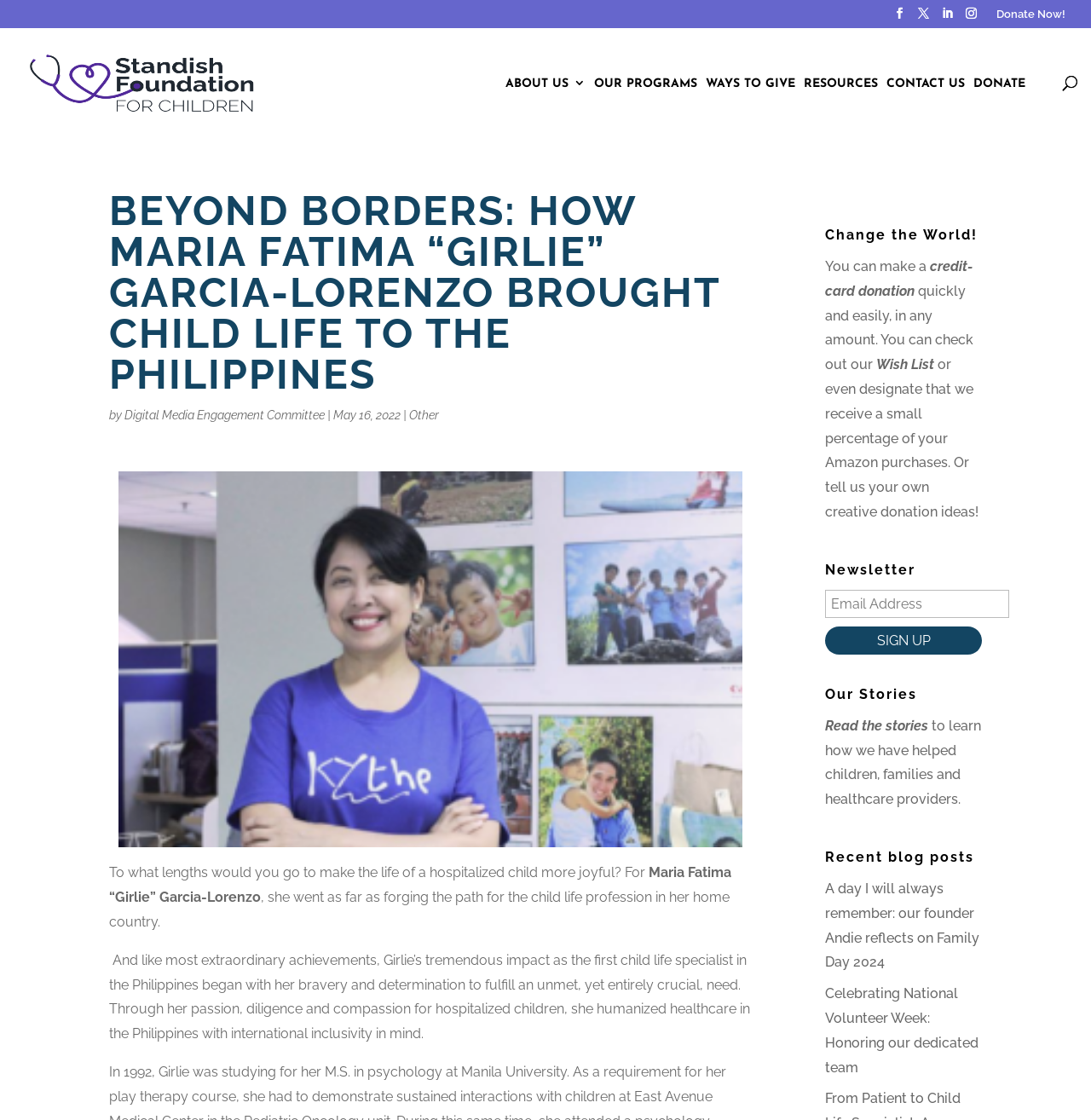Please find the bounding box coordinates of the element that needs to be clicked to perform the following instruction: "Donate Now!". The bounding box coordinates should be four float numbers between 0 and 1, represented as [left, top, right, bottom].

[0.913, 0.007, 0.977, 0.025]